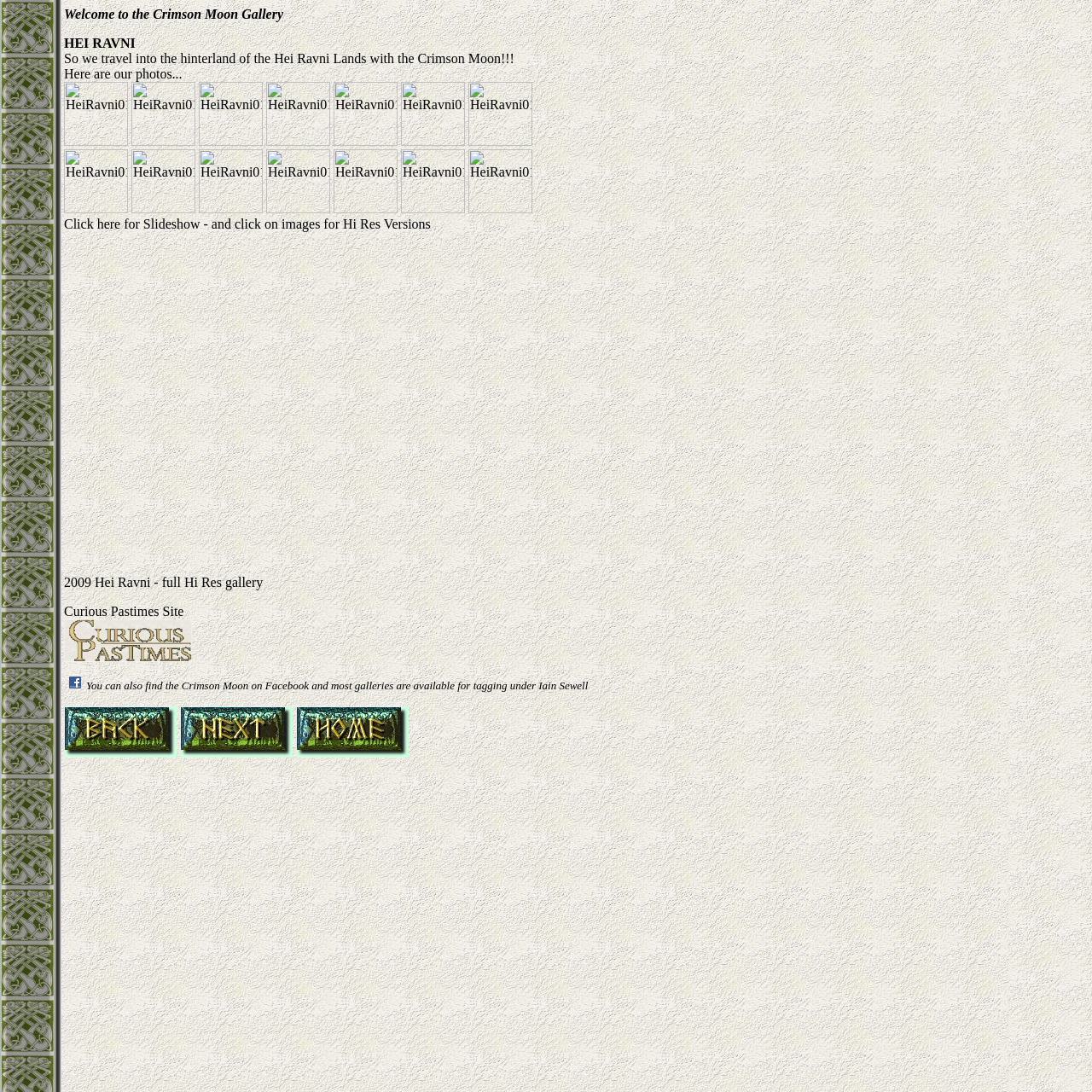Given the element description, predict the bounding box coordinates in the format (top-left x, top-left y, bottom-right x, bottom-right y), using floating point numbers between 0 and 1: Crimson Moon

[0.166, 0.622, 0.228, 0.634]